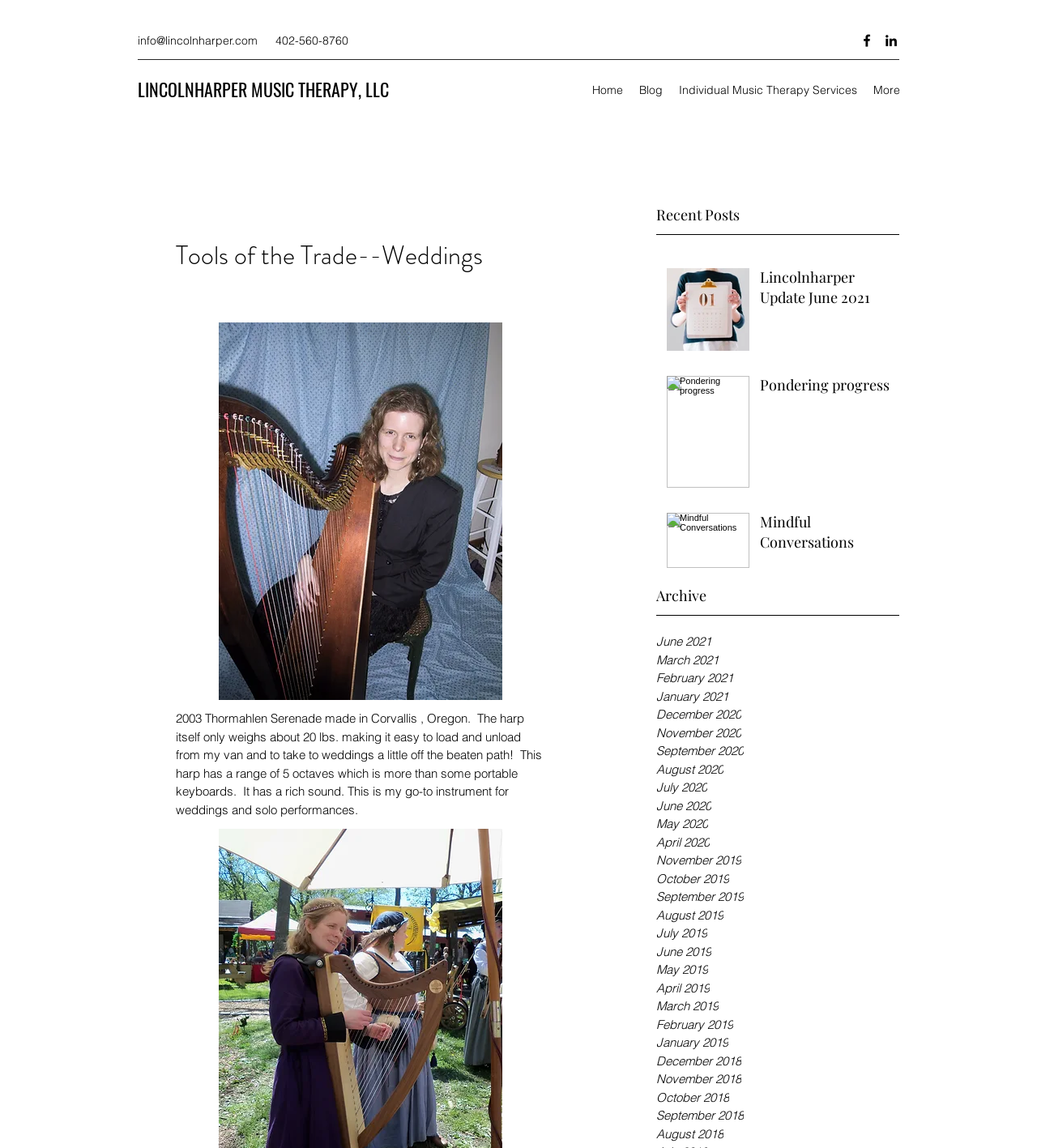Find the bounding box coordinates of the clickable region needed to perform the following instruction: "Click the Facebook link". The coordinates should be provided as four float numbers between 0 and 1, i.e., [left, top, right, bottom].

[0.828, 0.028, 0.844, 0.042]